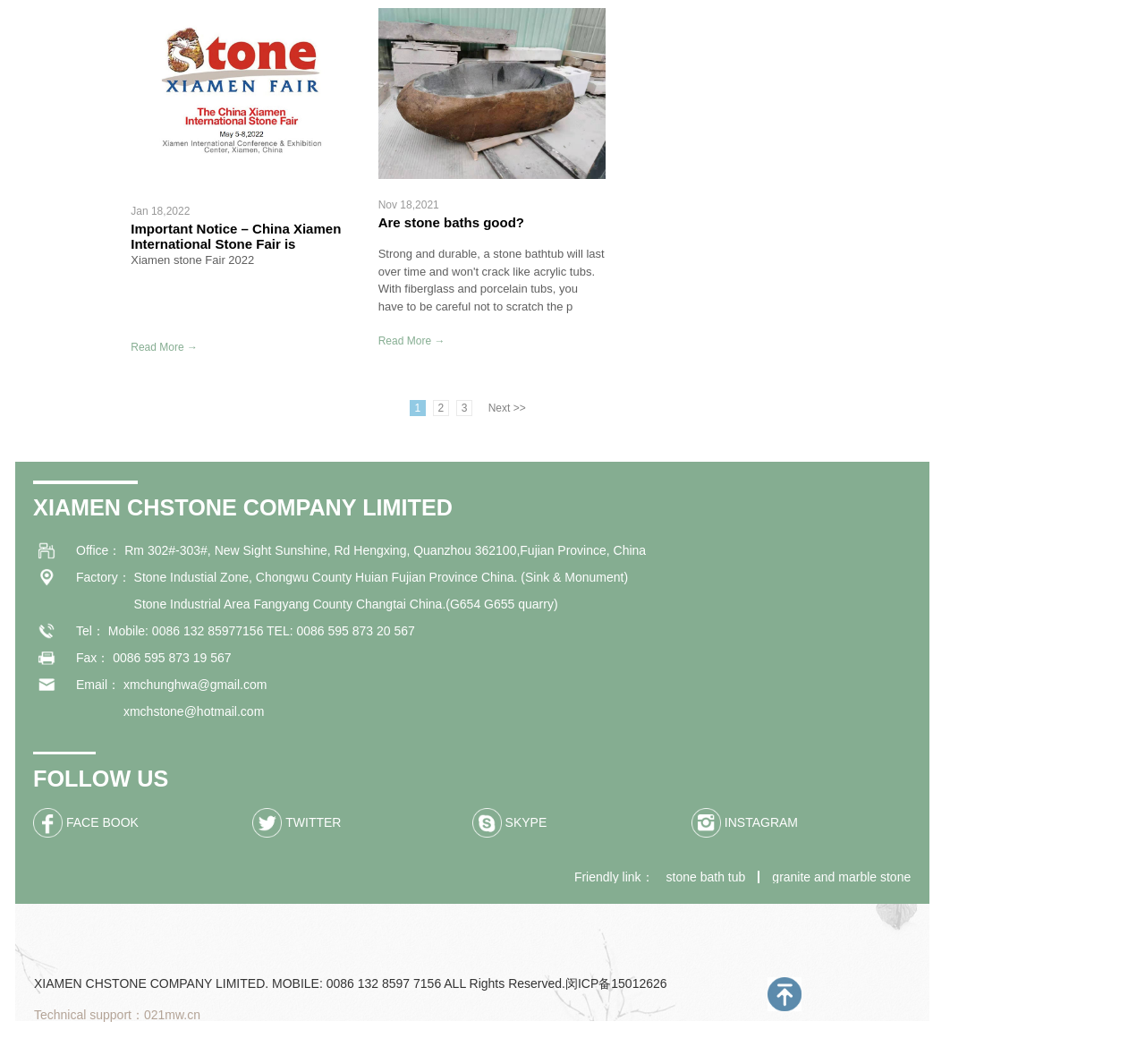Using the element description: "Read More →", determine the bounding box coordinates for the specified UI element. The coordinates should be four float numbers between 0 and 1, [left, top, right, bottom].

[0.114, 0.321, 0.173, 0.331]